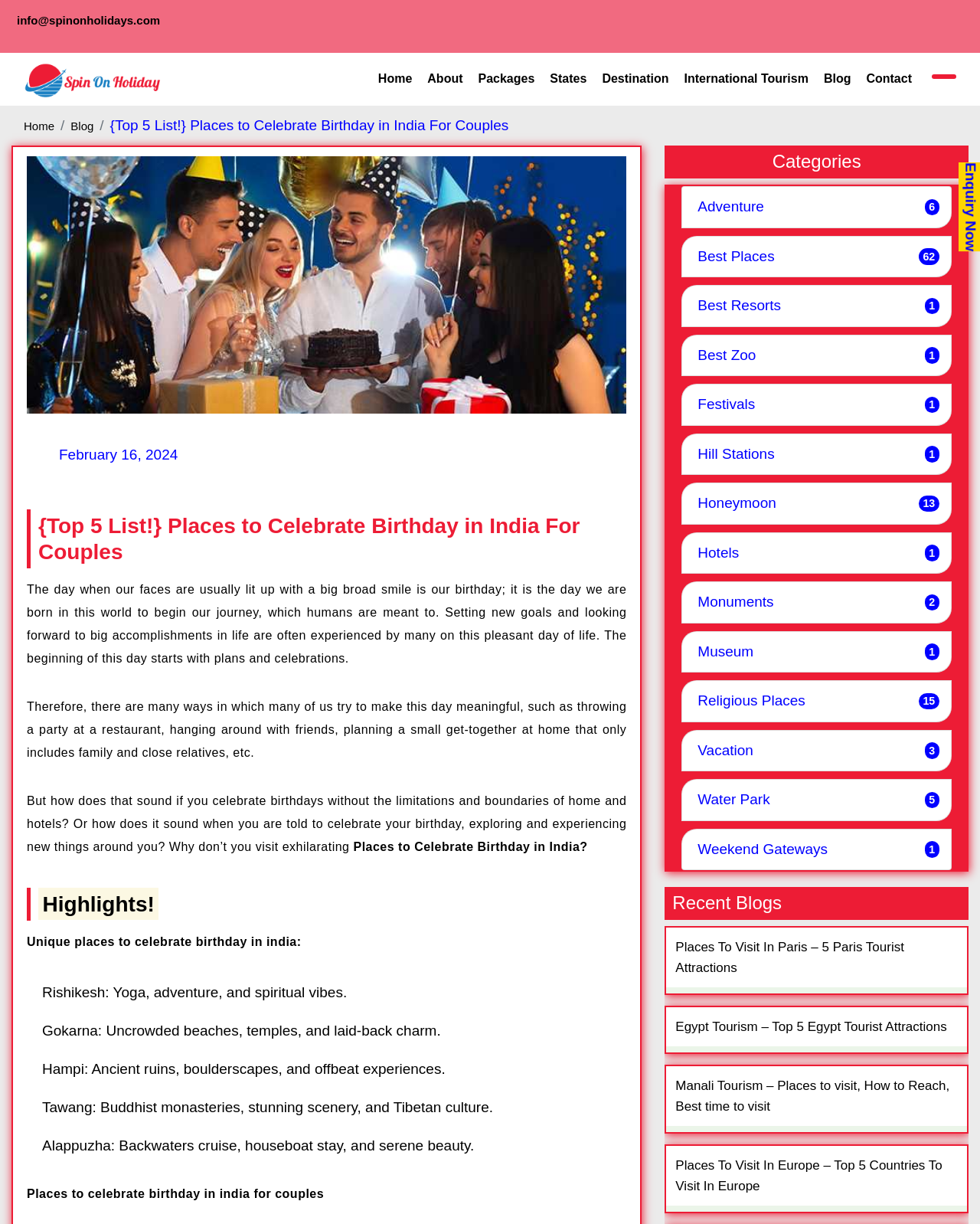Offer a meticulous caption that includes all visible features of the webpage.

This webpage is about celebrating birthdays in India, specifically highlighting five famous places to do so. At the top, there is a navigation menu with links to "Home", "About", "Packages", "States", "Destination", "International Tourism", "Blog", and "Contact". Below this menu, there is a breadcrumb navigation section.

The main content of the page starts with a heading that reads "Places to Celebrate Birthday in India For Couples" and is accompanied by an image. The text below this heading discusses the significance of birthdays and how people often celebrate them in different ways. It then introduces the idea of celebrating birthdays in unique and exciting ways by exploring new places in India.

The page highlights five specific places to celebrate birthdays in India, which are Rishikesh, Gokarna, Hampi, Tawang, and Alappuzha. Each place is described with a brief phrase that summarizes its attractions, such as yoga and adventure in Rishikesh, or ancient ruins and offbeat experiences in Hampi.

On the right side of the page, there are two sections: "Categories" and "Recent Blogs". The "Recent Blogs" section lists four recent blog posts with headings that describe their content, such as "Places To Visit In Paris" and "Manali Tourism".

At the bottom of the page, there is a call-to-action button that reads "Enquiry Now".